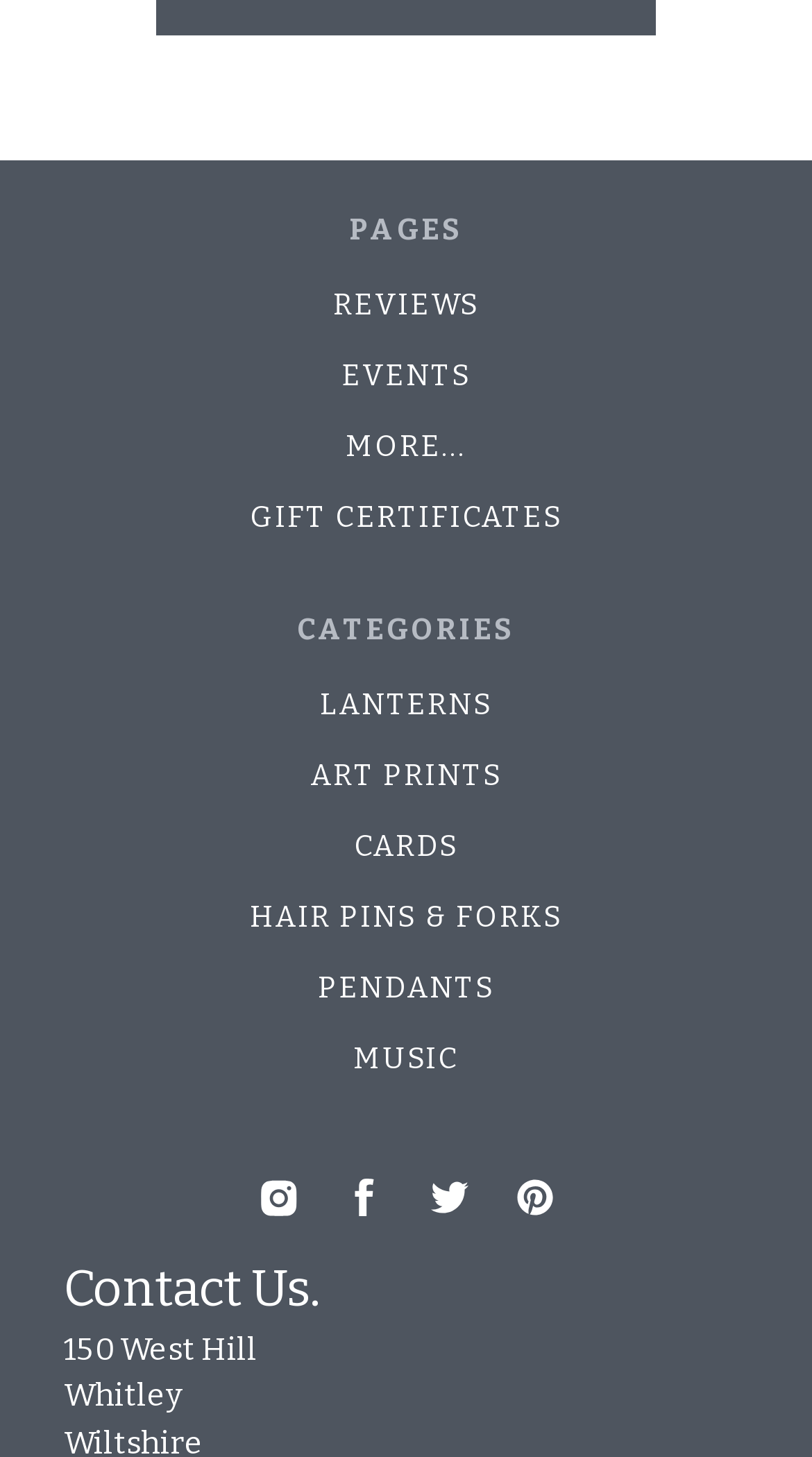Respond to the question below with a single word or phrase:
What is the last link listed?

MUSIC